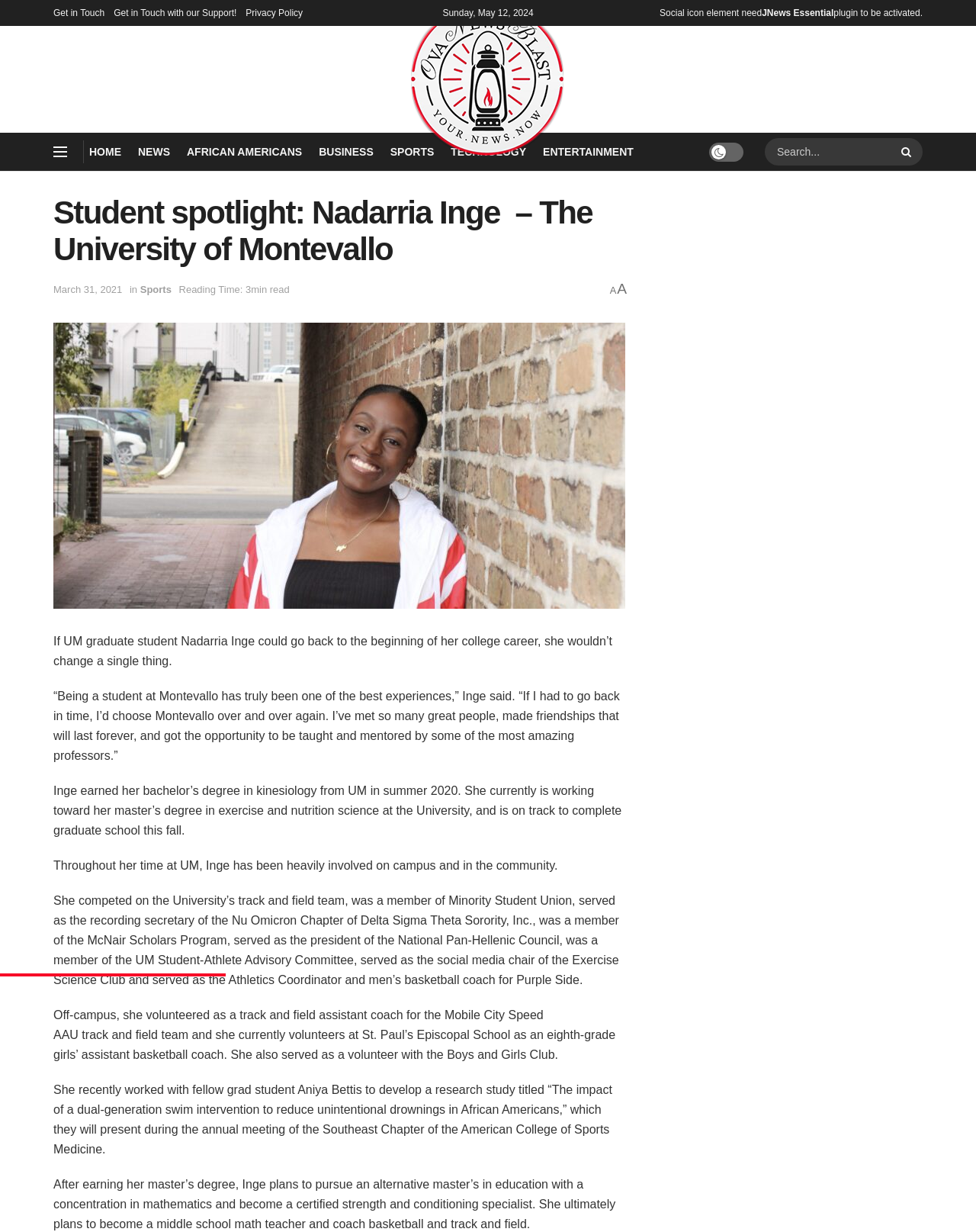Generate a thorough caption detailing the webpage content.

This webpage is about a student spotlight on Nadarria Inge, a graduate student at the University of Montevallo. At the top of the page, there are several links, including "Get in Touch", "Get in Touch with our Support!", and "Privacy Policy", aligned horizontally. Below these links, there is a date "Sunday, May 12, 2024" and some social media icons. 

On the left side of the page, there is a navigation menu with links to "HOME", "NEWS", "AFRICAN AMERICANS", "BUSINESS", "SPORTS", "TECHNOLOGY", and "ENTERTAINMENT". Next to the navigation menu, there is a search bar with a magnifying glass icon.

The main content of the page is about Nadarria Inge, with a heading "Student spotlight: Nadarria Inge – The University of Montevallo". Below the heading, there is a link to "March 31, 2021" and a category "Sports". The article starts with a quote from Nadarria Inge, followed by a brief introduction to her. There is an image related to the article, but its description is not provided.

The article continues with Nadarria Inge's story, describing her experiences at the University of Montevallo, including her involvement in various campus organizations and her achievements. The text is divided into several paragraphs, with quotes from Nadarria Inge scattered throughout. The article also mentions her research study and her future plans after graduating.